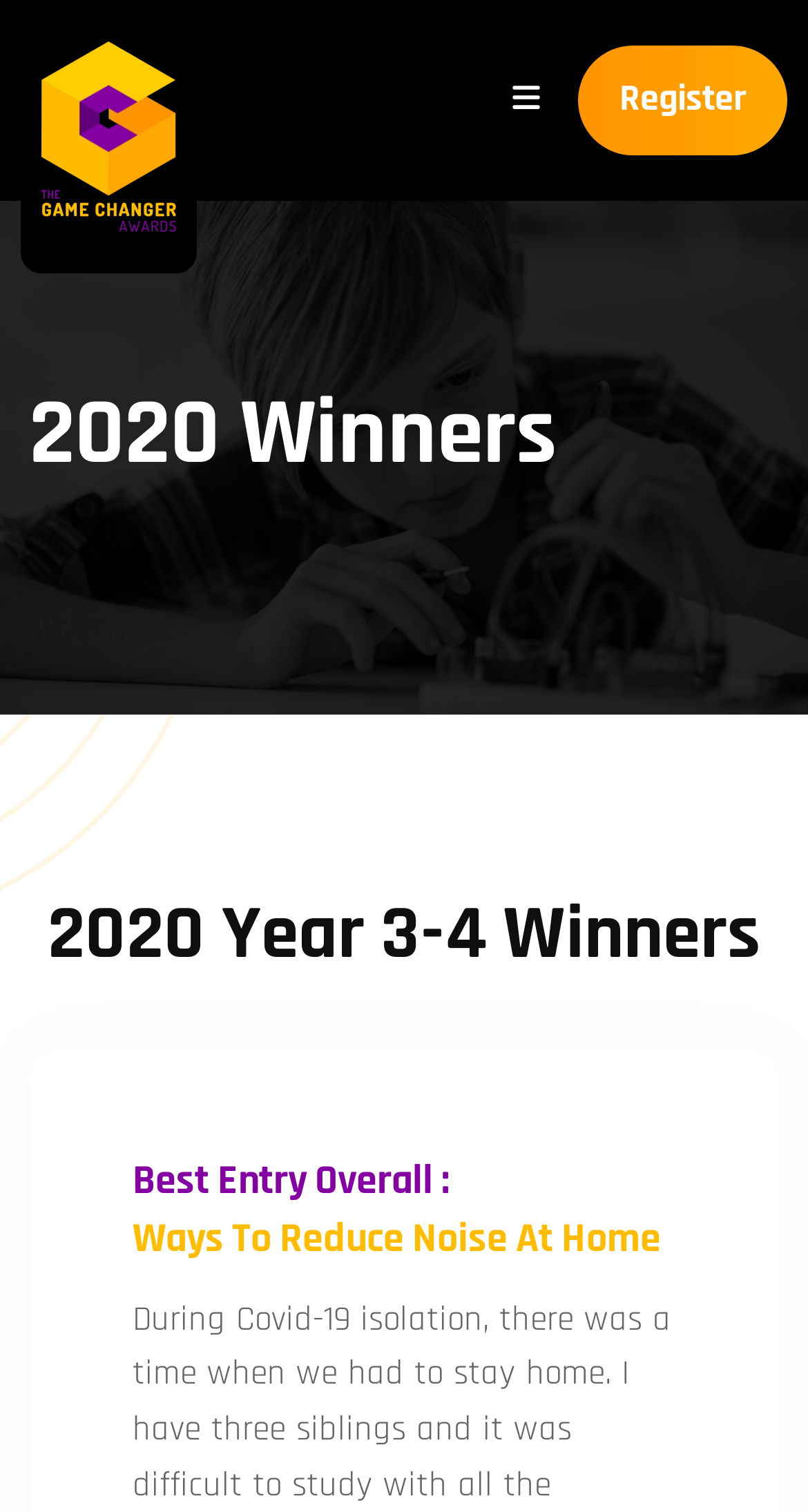Provide a short answer to the following question with just one word or phrase: What is the position of the logo?

Top left